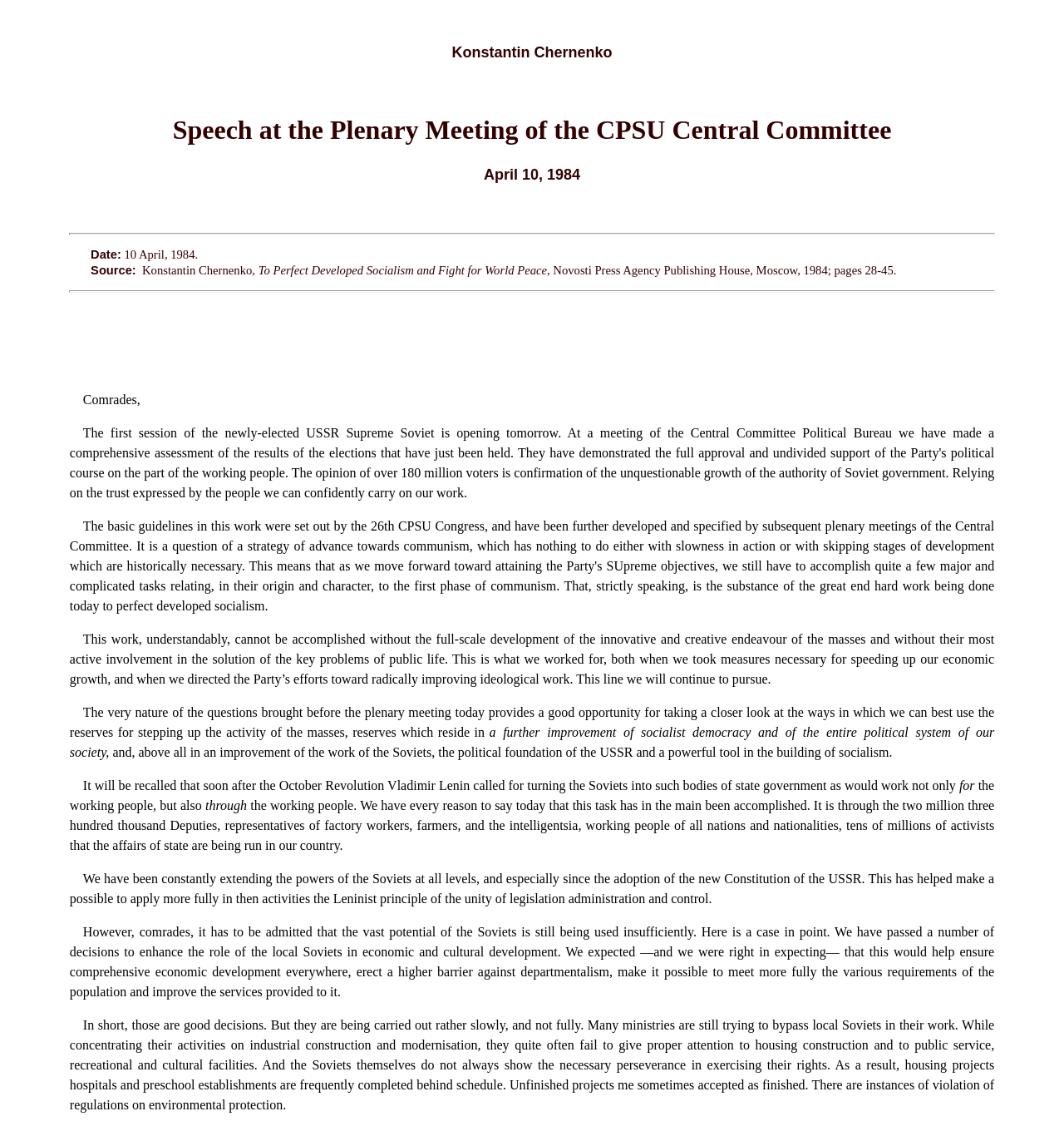Who is the speaker of the speech?
Please provide a full and detailed response to the question.

The speaker of the speech is Konstantin Chernenko, as indicated by the heading 'Konstantin Chernenko' at the top of the webpage.